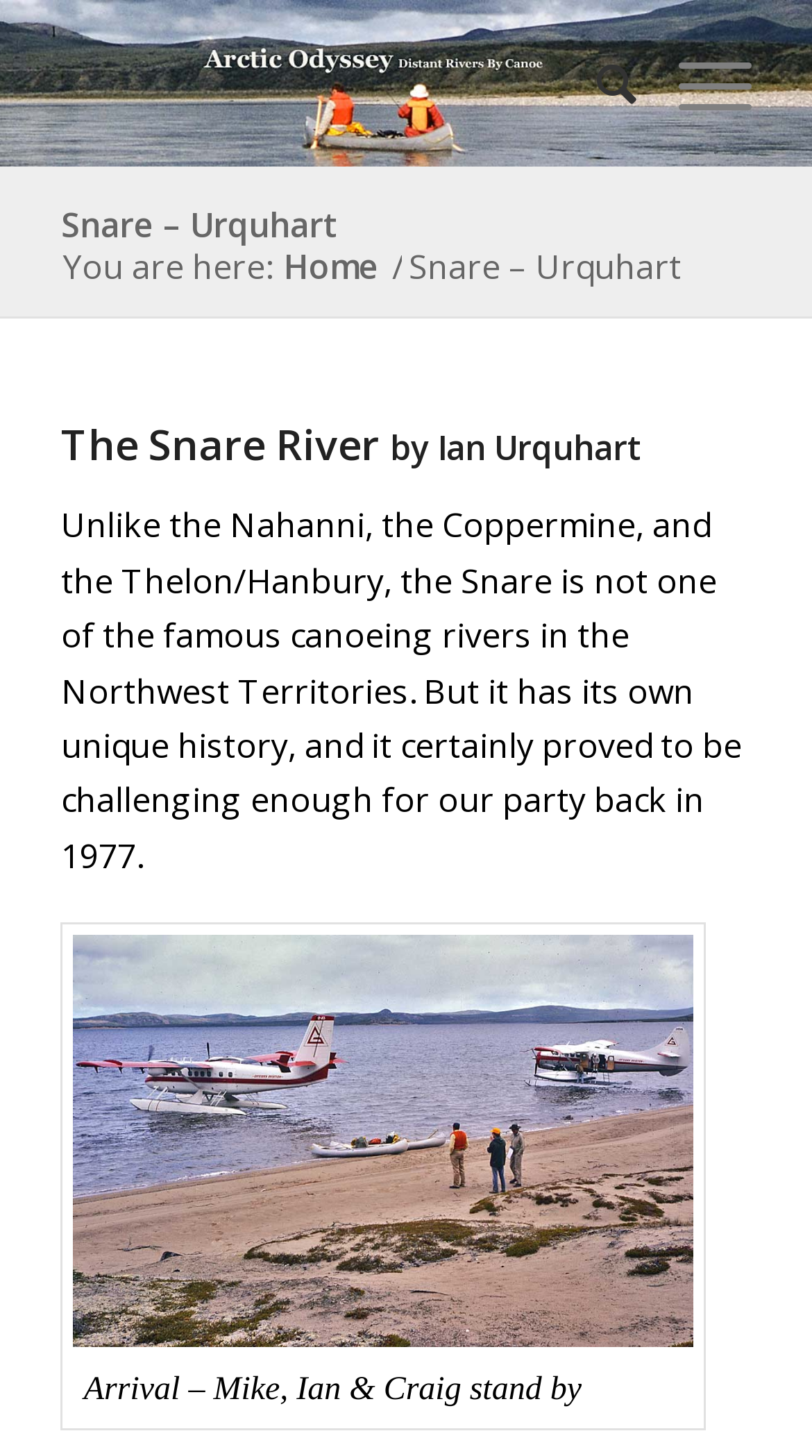Please reply to the following question using a single word or phrase: 
What is the author's name of the article?

Ian Urquhart